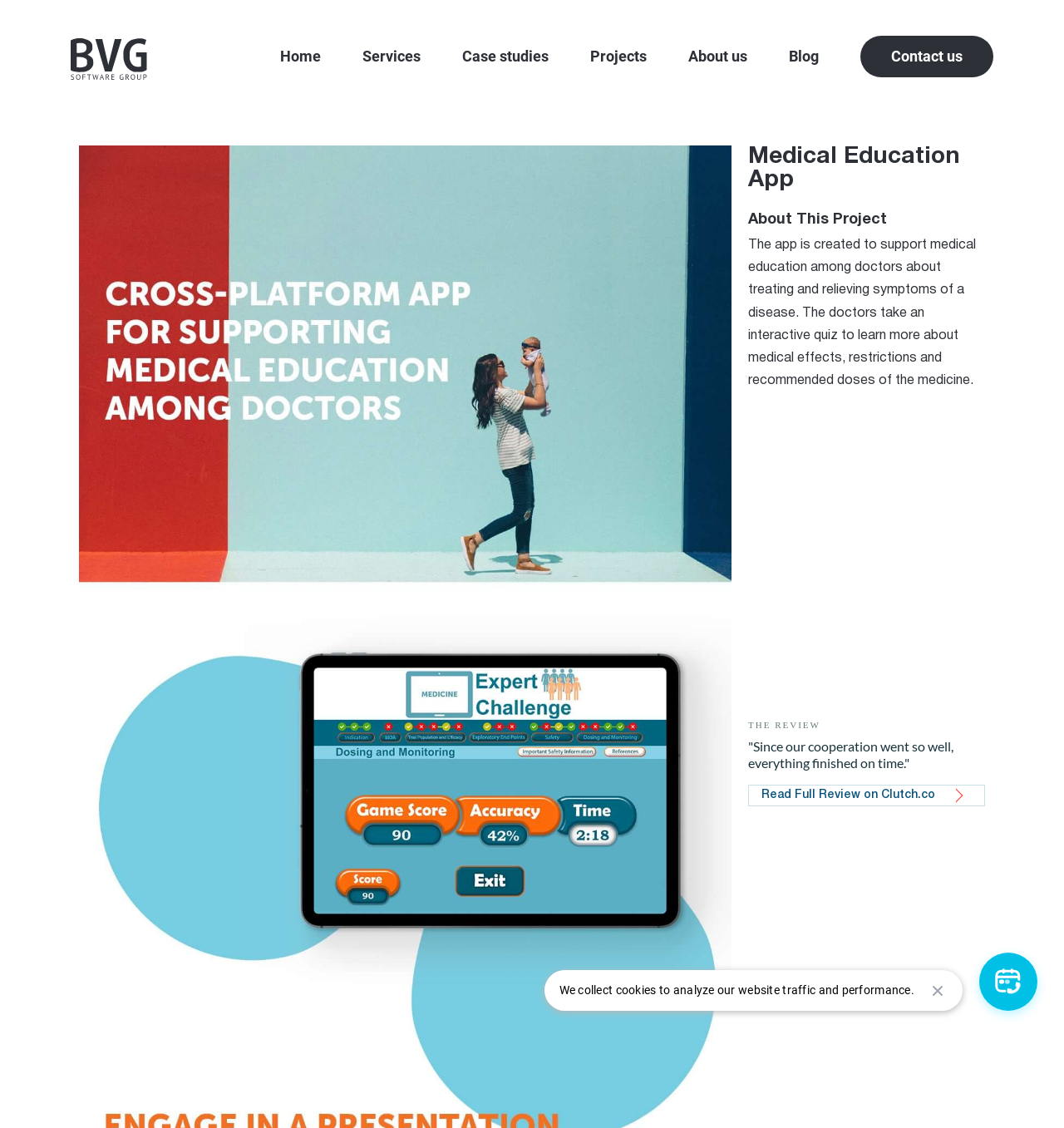Find the bounding box coordinates of the element I should click to carry out the following instruction: "Learn more about the EyeTracker face recognition application".

[0.419, 0.059, 0.577, 0.101]